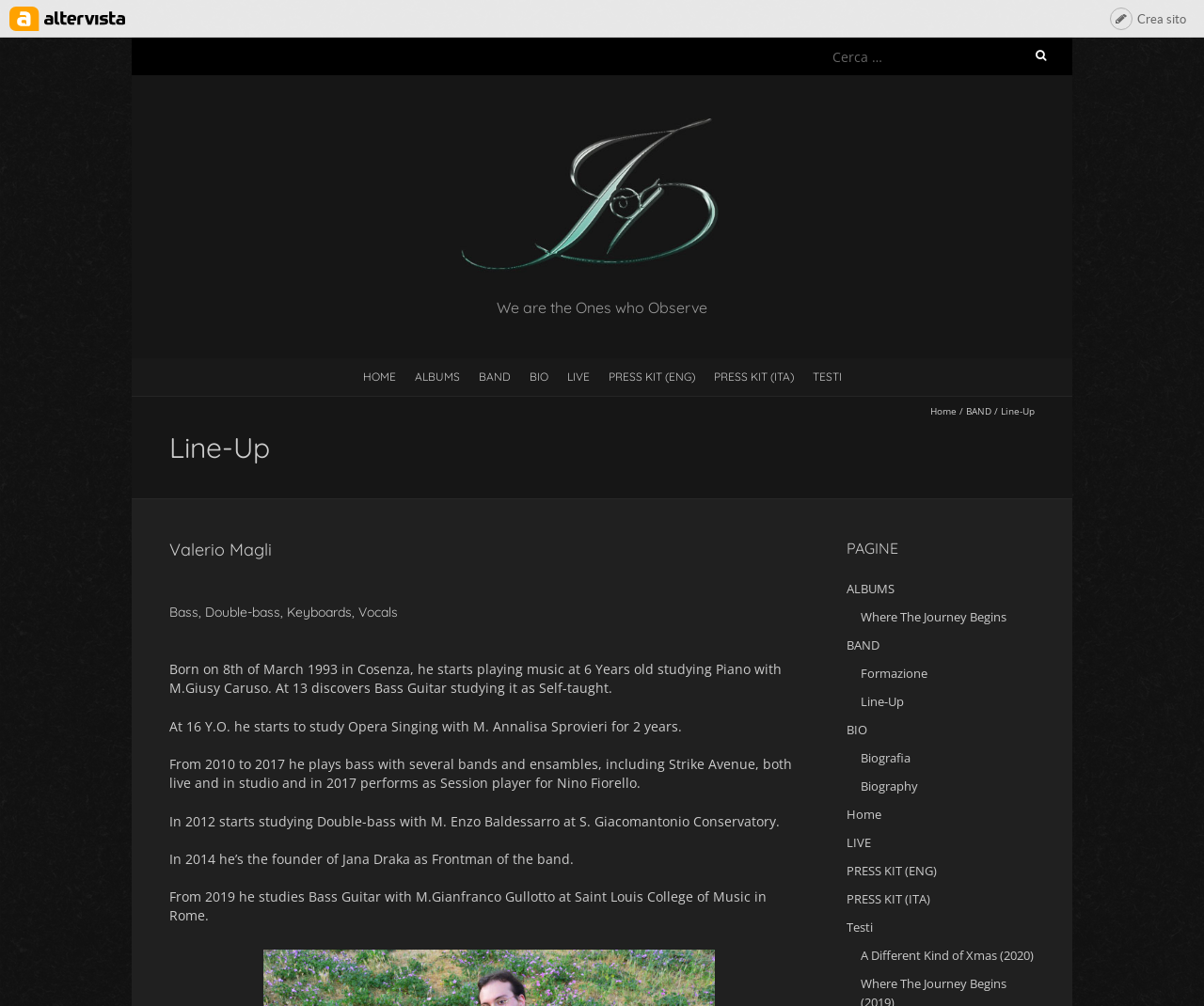Could you locate the bounding box coordinates for the section that should be clicked to accomplish this task: "go to home page".

[0.141, 0.112, 0.859, 0.13]